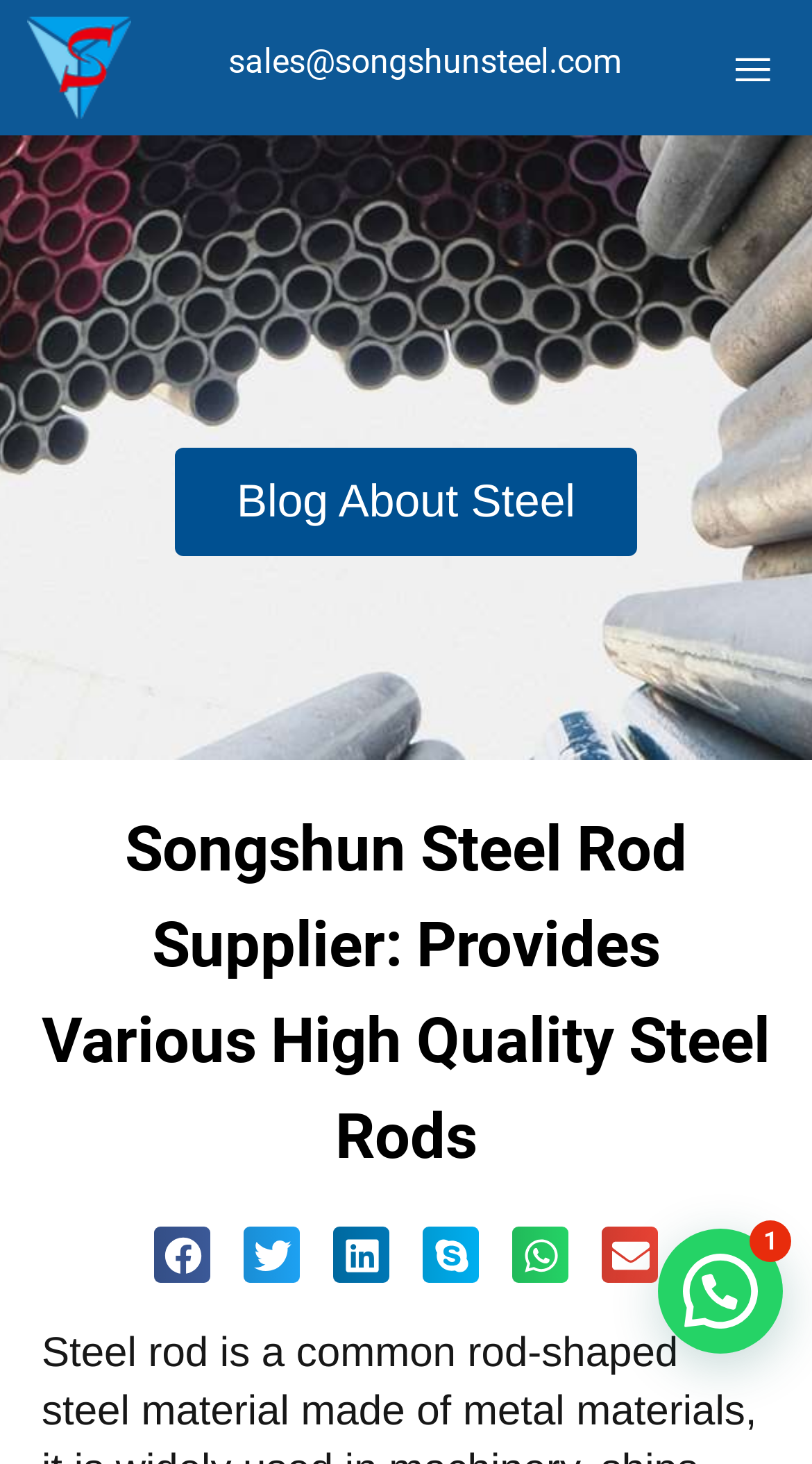Construct a thorough caption encompassing all aspects of the webpage.

The webpage is about Songshun Steel Rod Supplier, a company that provides high-quality steel rods and services. At the top left corner, there is a logo of Songshun Steel. Next to the logo, the company's email address "sales@songshunsteel.com" is displayed. On the top right corner, there is a menu toggle button.

Below the top section, there is a link to the company's blog about steel, which is located at the top left of the main content area. The main heading "Songshun Steel Rod Supplier: Provides Various High Quality Steel Rods" is centered in the main content area.

At the bottom of the page, there are five social media sharing buttons, including Facebook, Twitter, LinkedIn, Skype, and WhatsApp, each with a corresponding icon. These buttons are aligned horizontally and are located near the bottom of the page. To the right of the sharing buttons, there is a small text "1", which may indicate a pagination or a counter.

Overall, the webpage has a simple and clean layout, with a focus on the company's main service and a call to action to explore more through the blog link.